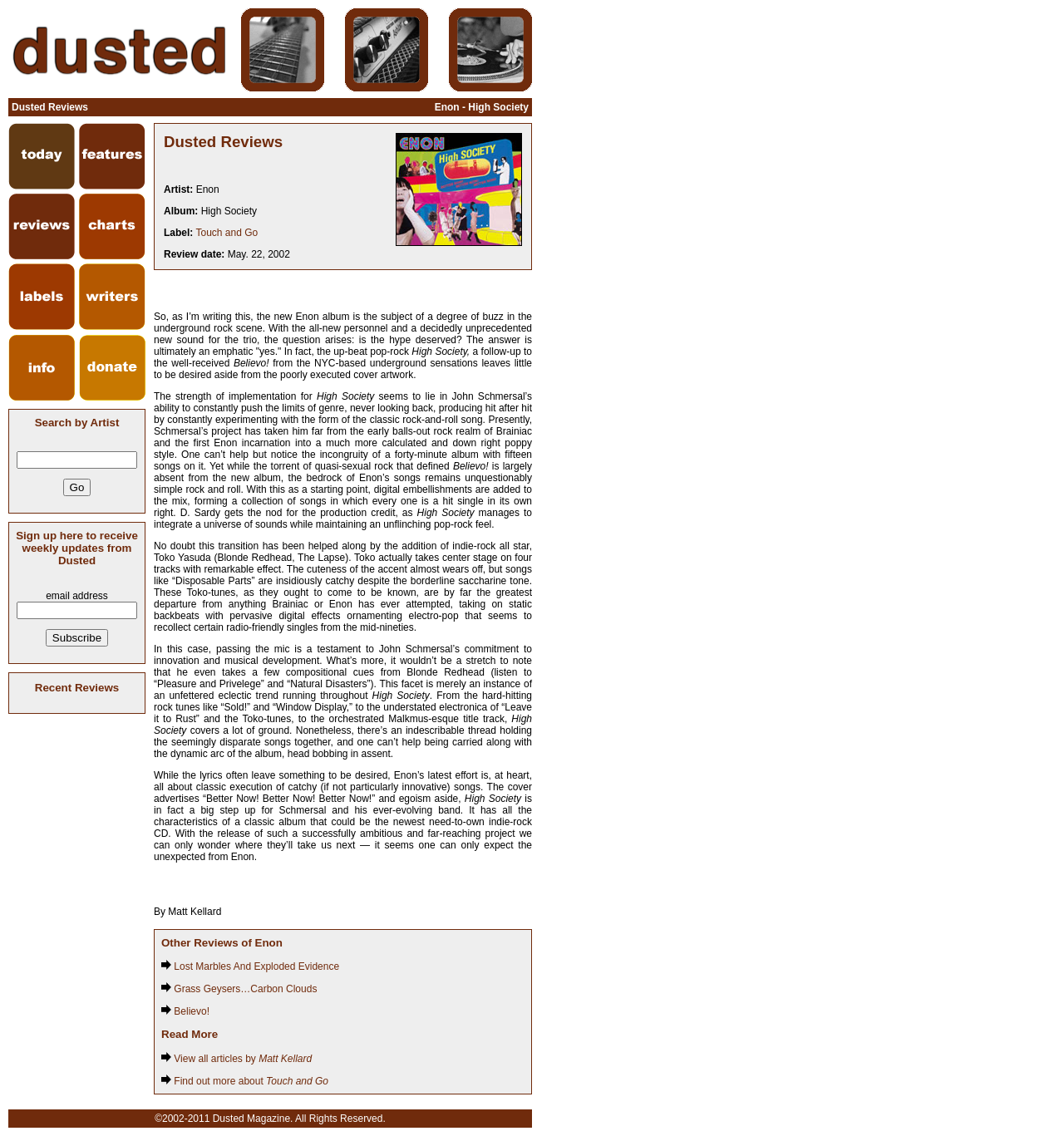Construct a thorough caption encompassing all aspects of the webpage.

The webpage is a review page for the album "High Society" by Enon on the Dusted Magazine website. At the top, there is a header section with the magazine's logo and a navigation bar with several links, including "today", "features", "reviews", "charts", "labels", "writers", "info", and "donate". 

Below the header, there is a section with the album title "Enon - High Society" and a brief description. The main content of the page is a review of the album, which takes up most of the page. The review is a block of text that spans the entire width of the page.

On the top-left corner, there are several small images, likely icons or logos, arranged horizontally. There is also a small image on the top-right corner. At the bottom of the page, there is a footer section with a search bar and a call to action to sign up for weekly updates from Dusted Magazine.